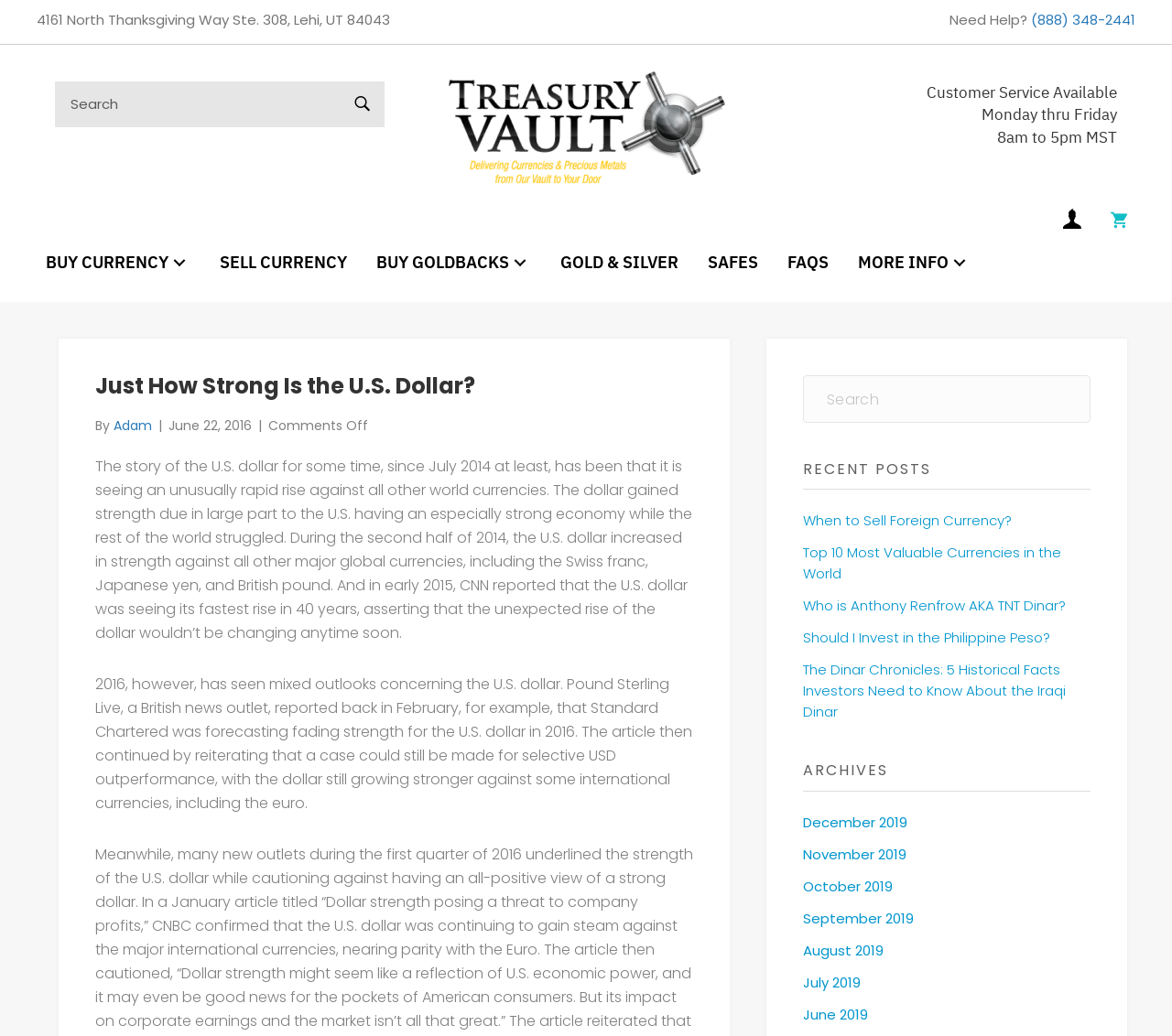What is the phone number for customer service?
Based on the image, provide your answer in one word or phrase.

(888) 348-2441